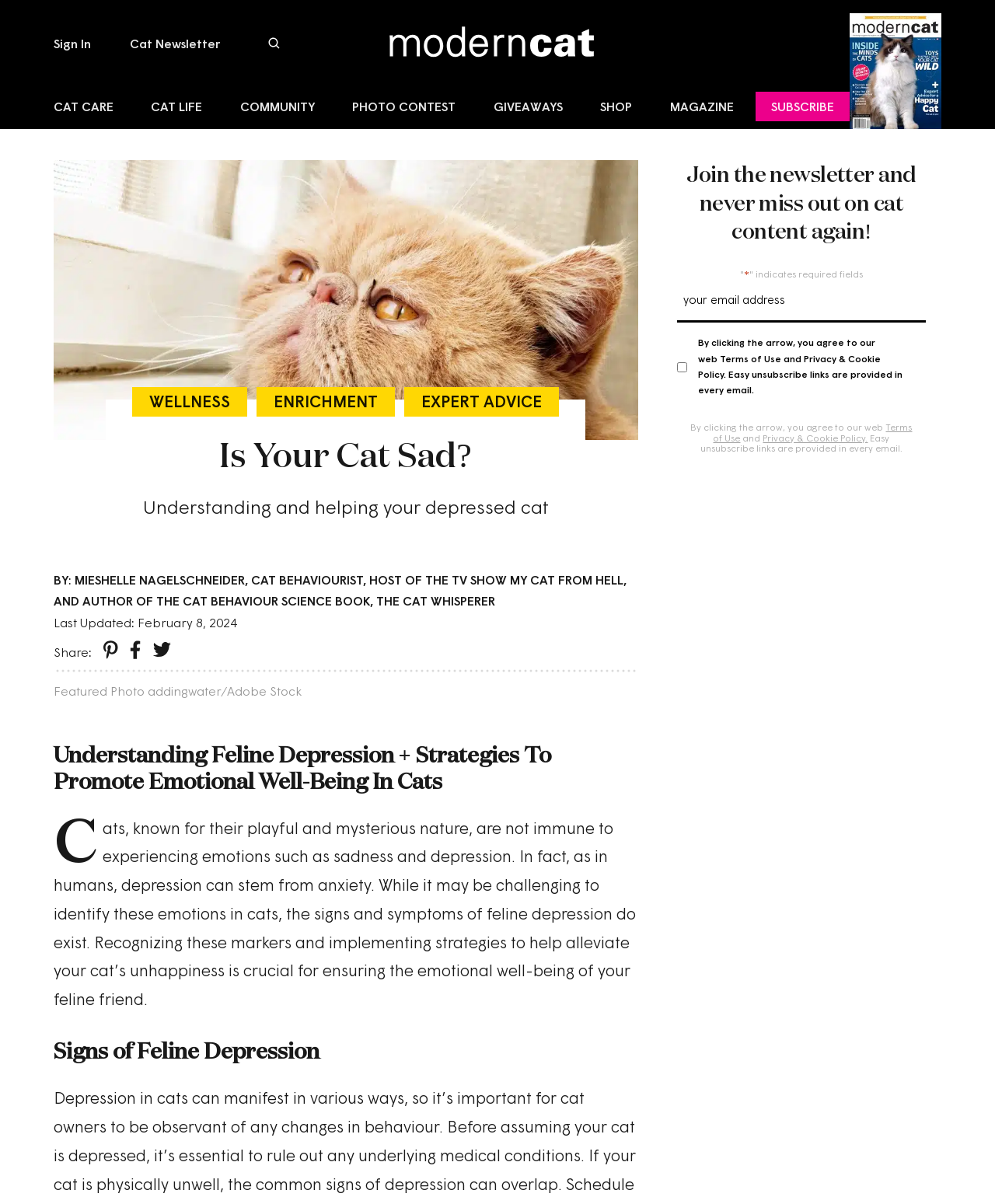Identify and provide the title of the webpage.

Is Your Cat Sad?